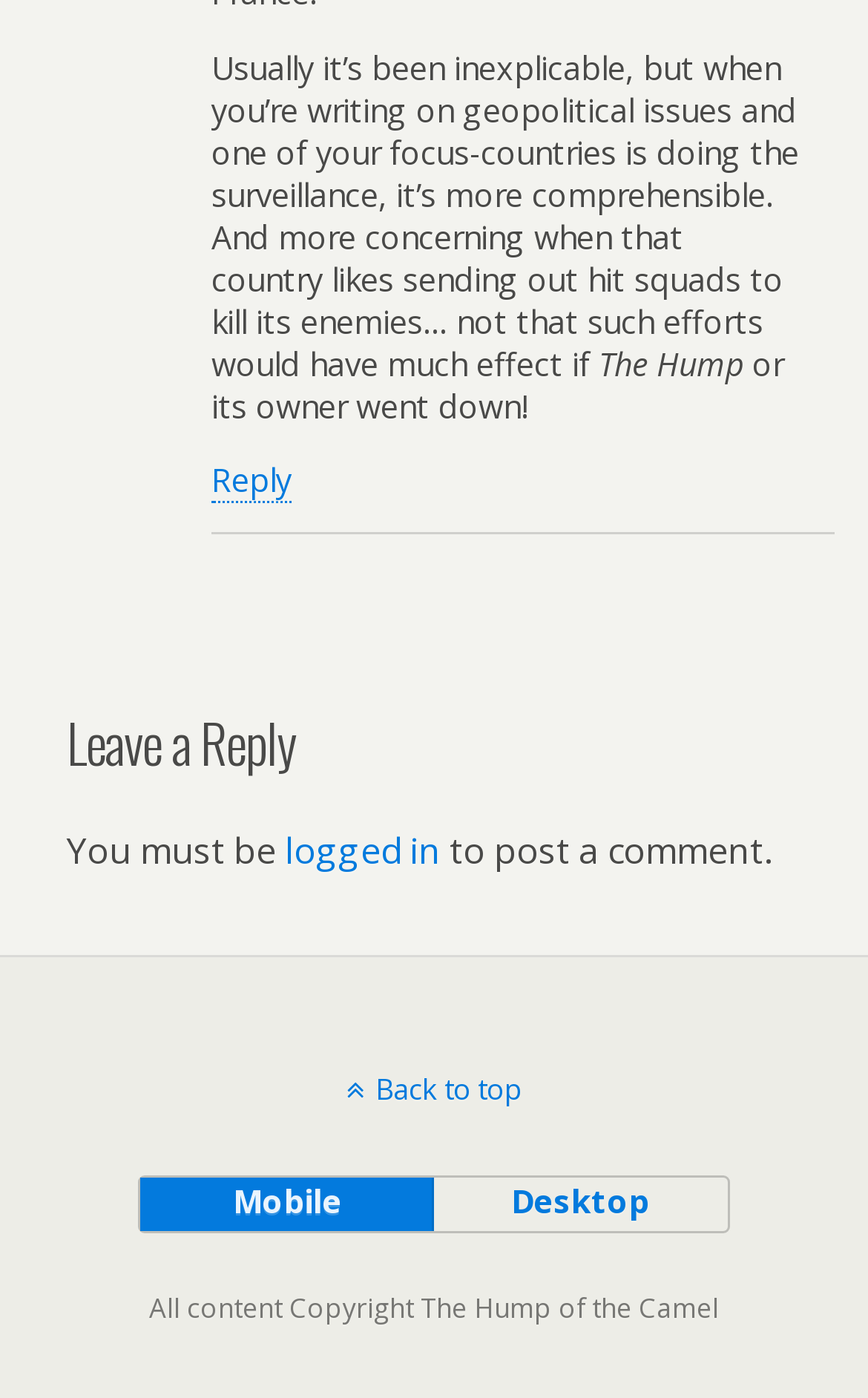What is the copyright information?
Using the details from the image, give an elaborate explanation to answer the question.

The copyright information can be found in the StaticText element at the bottom of the page with the text 'All content Copyright The Hump of the Camel' at coordinates [0.172, 0.922, 0.828, 0.949]. This indicates that the content on the website is copyrighted by 'The Hump of the Camel'.